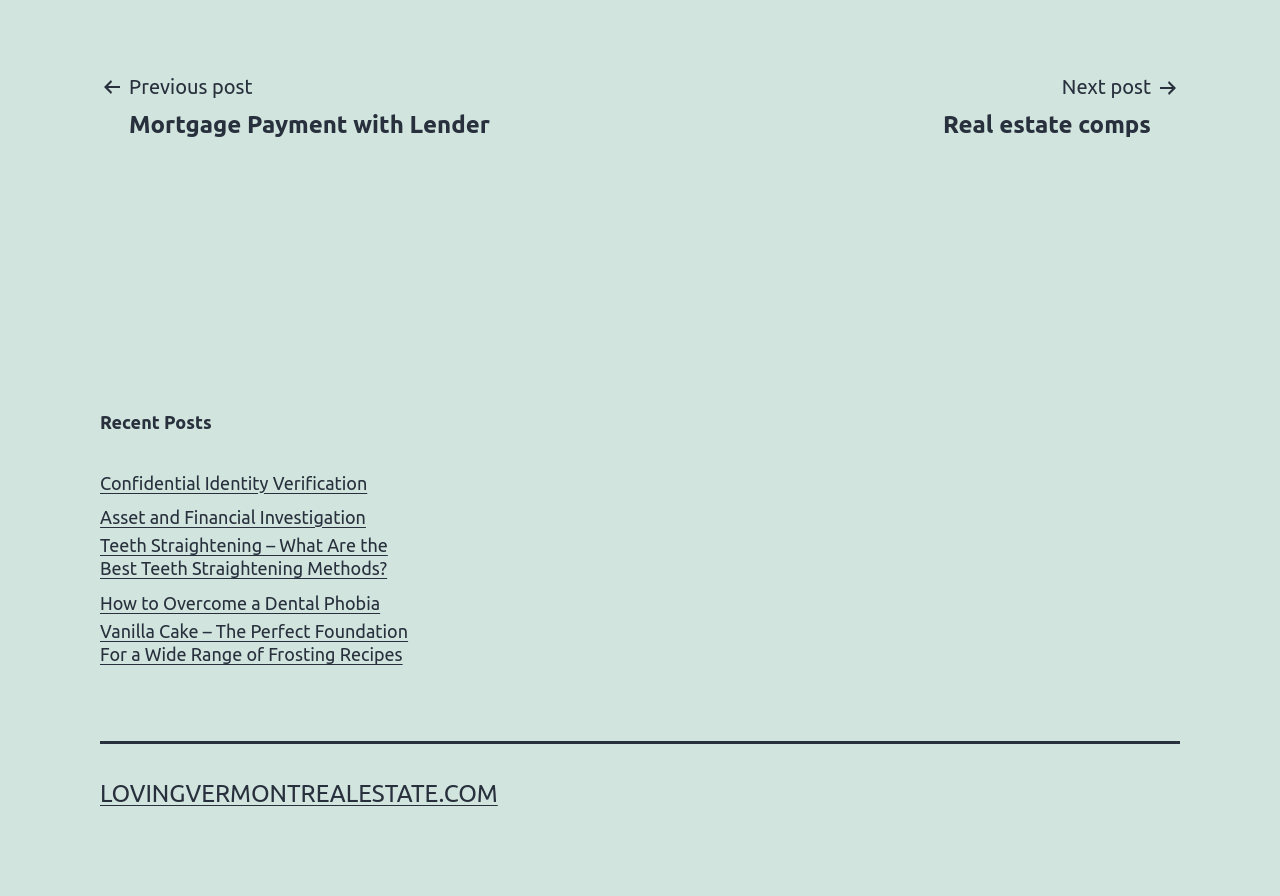Using the description "Previous postMortgage Payment with Lender", predict the bounding box of the relevant HTML element.

[0.078, 0.078, 0.405, 0.157]